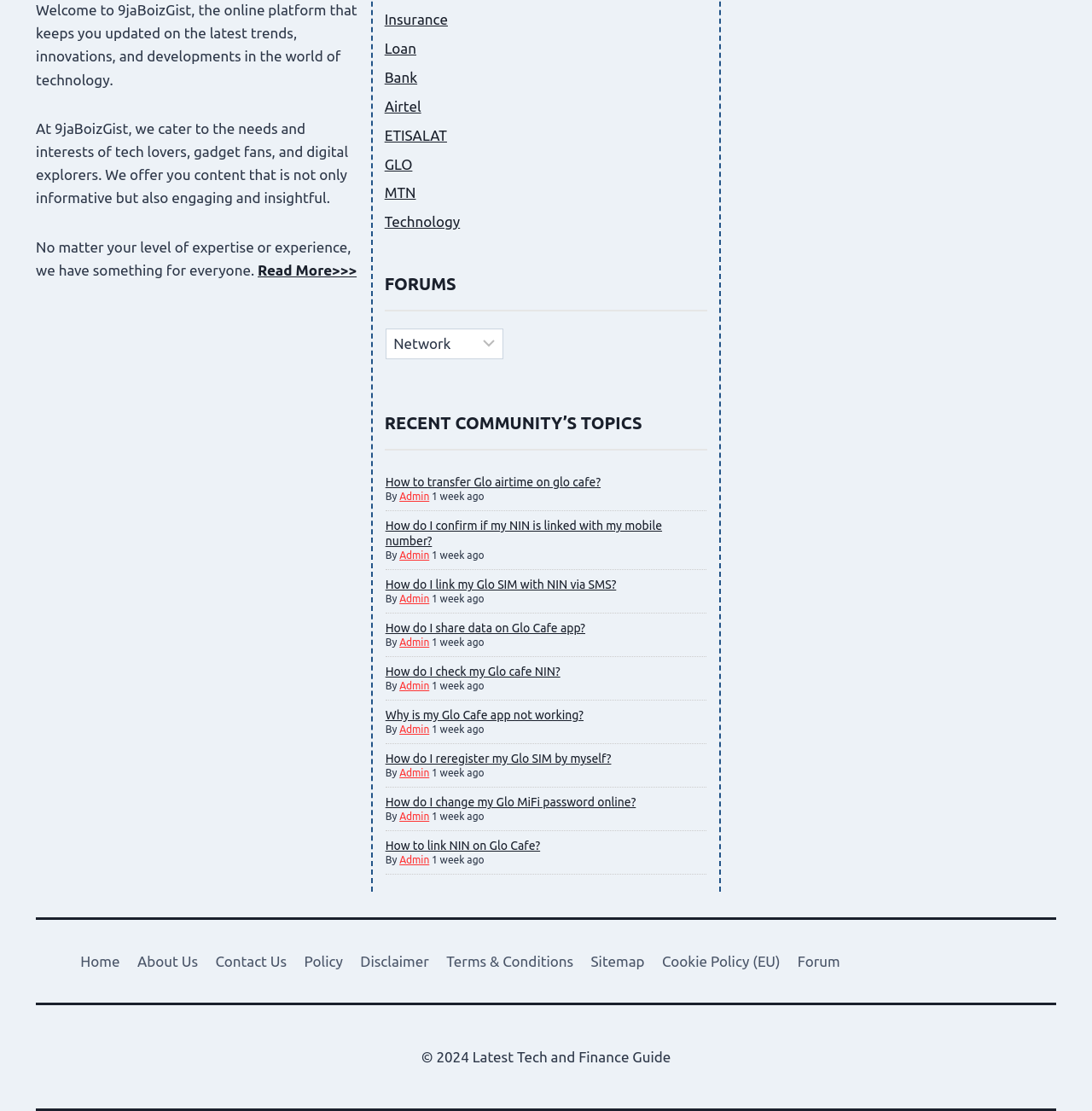Determine the bounding box coordinates of the target area to click to execute the following instruction: "Go to the Forum page."

[0.722, 0.851, 0.777, 0.879]